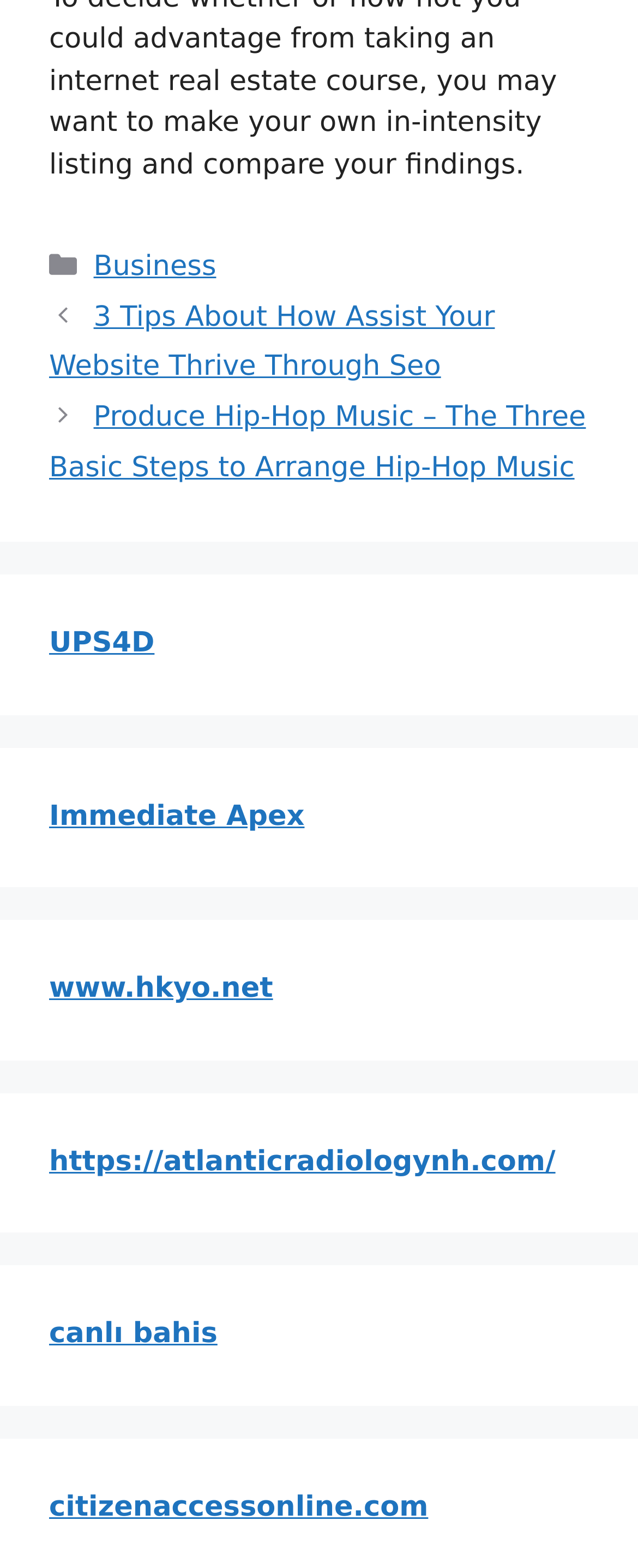Please find the bounding box coordinates for the clickable element needed to perform this instruction: "Visit the '3 Tips About How Assist Your Website Thrive Through Seo' post".

[0.077, 0.192, 0.776, 0.245]